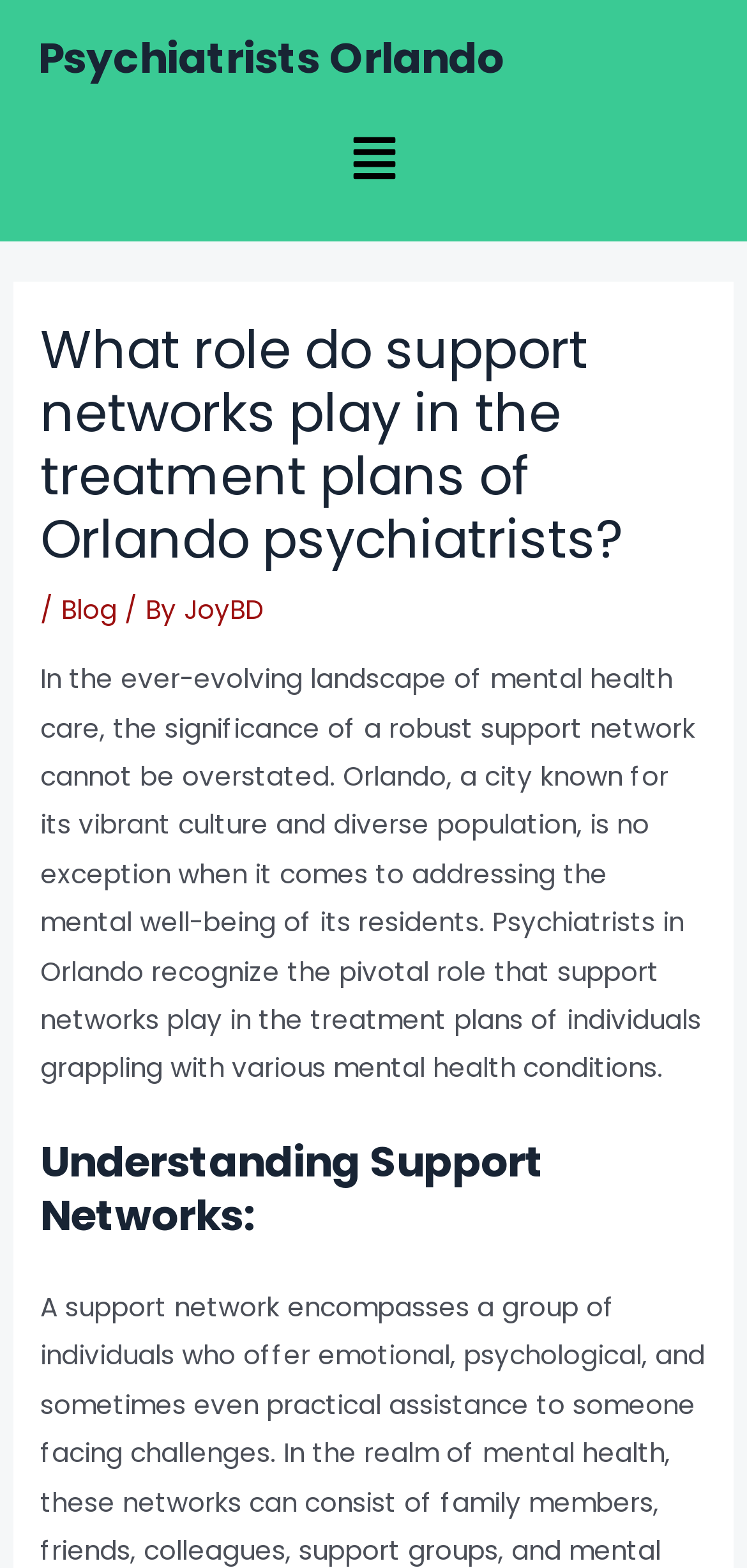What is the city mentioned in the webpage?
Refer to the image and give a detailed answer to the question.

The city mentioned in the webpage is Orlando, which is known for its vibrant culture and diverse population, as stated in the paragraph of text.